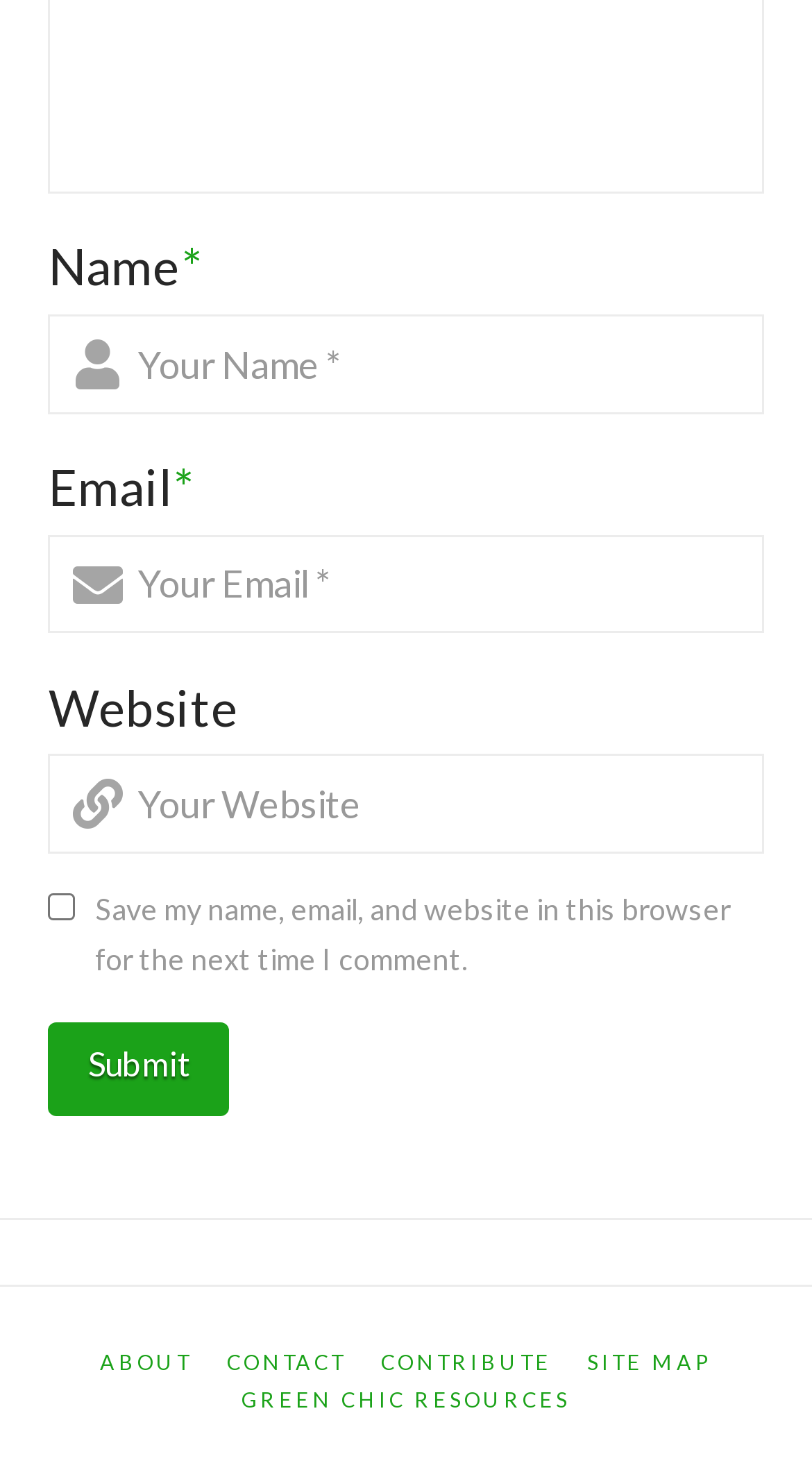How many text fields are required?
Respond with a short answer, either a single word or a phrase, based on the image.

2